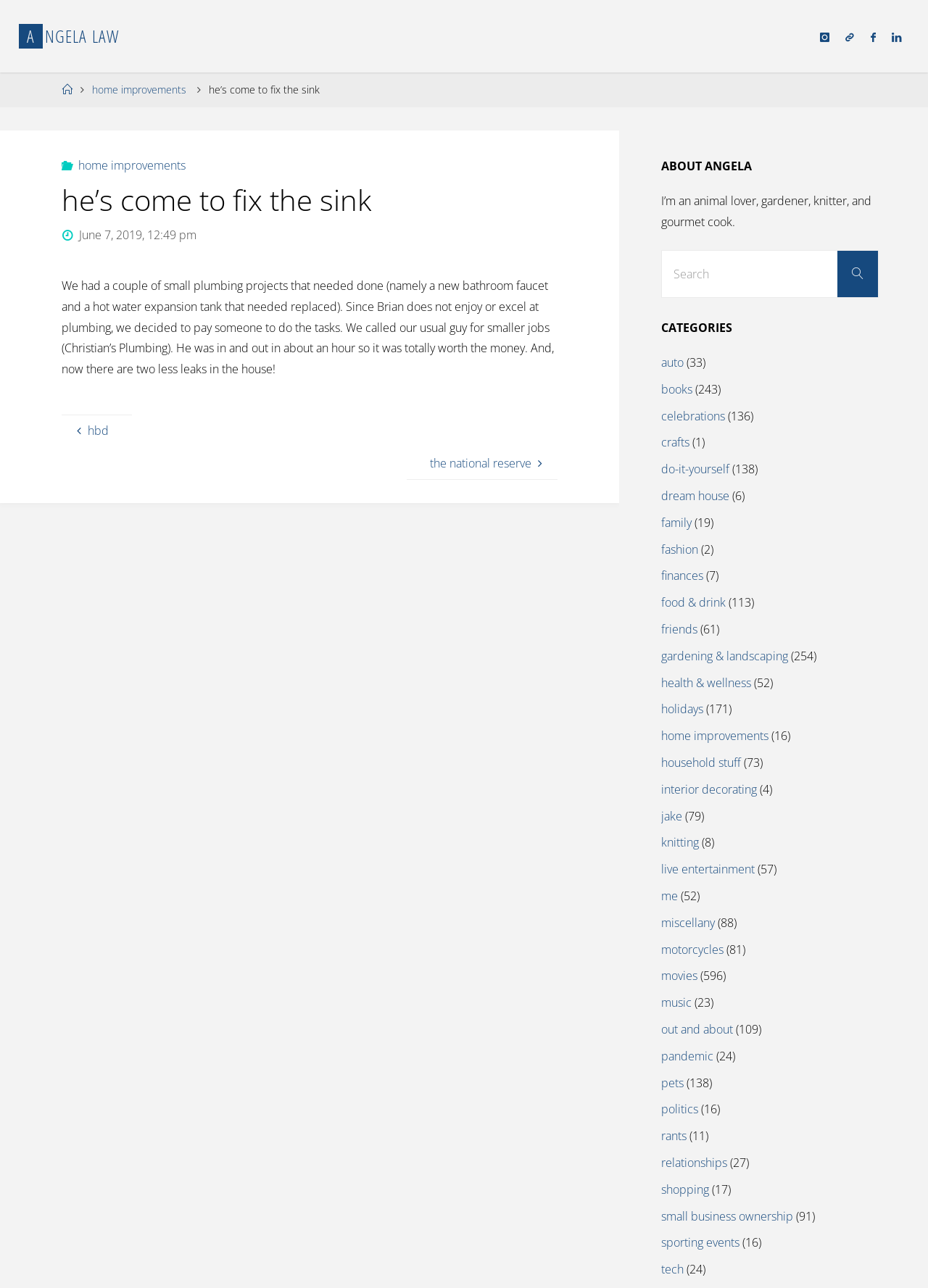Please identify the bounding box coordinates of the element that needs to be clicked to execute the following command: "Click the 'ABOUT ANGELA' heading". Provide the bounding box using four float numbers between 0 and 1, formatted as [left, top, right, bottom].

[0.712, 0.119, 0.975, 0.139]